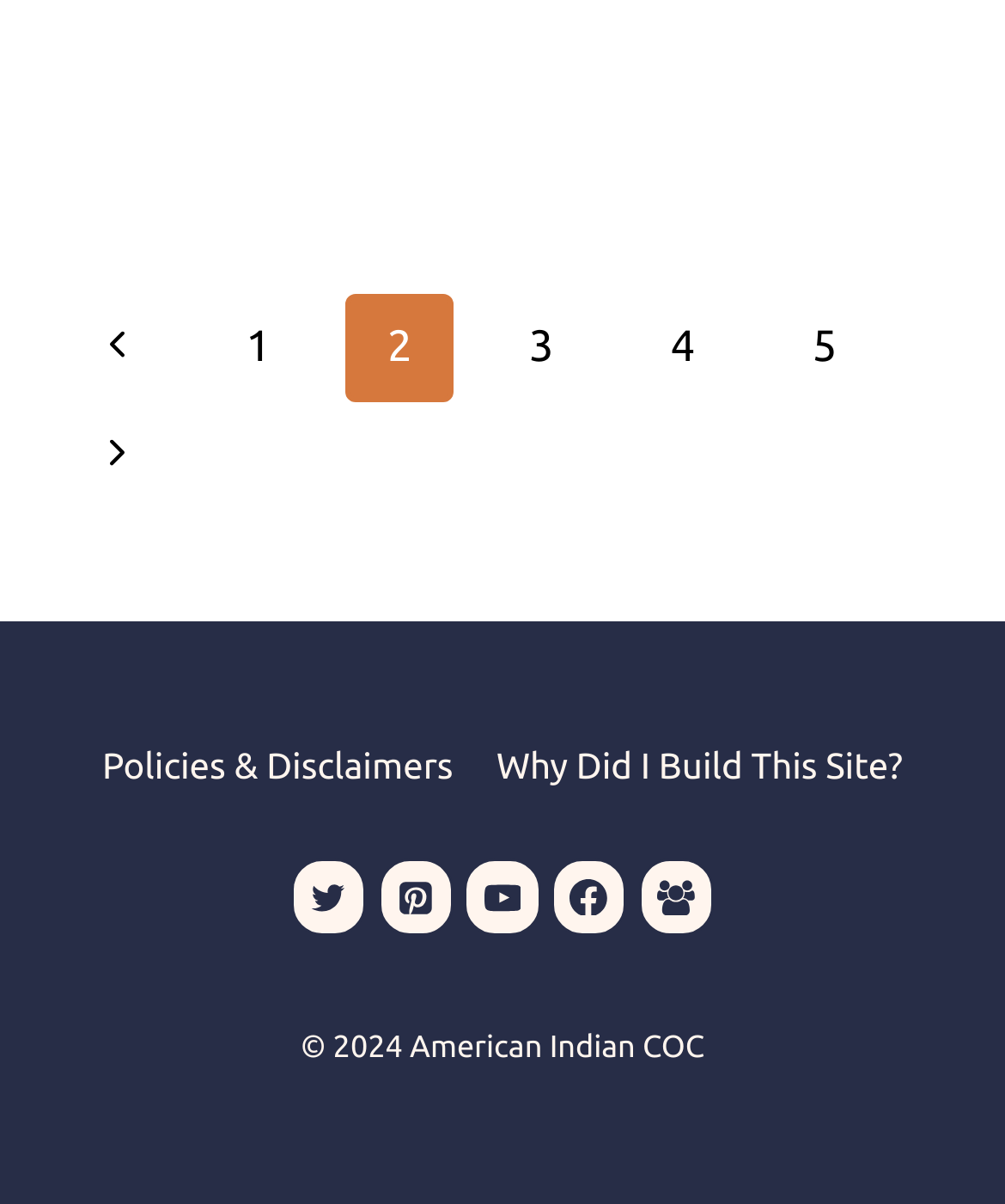Answer the following in one word or a short phrase: 
What type of content is in the footer?

Navigation and links